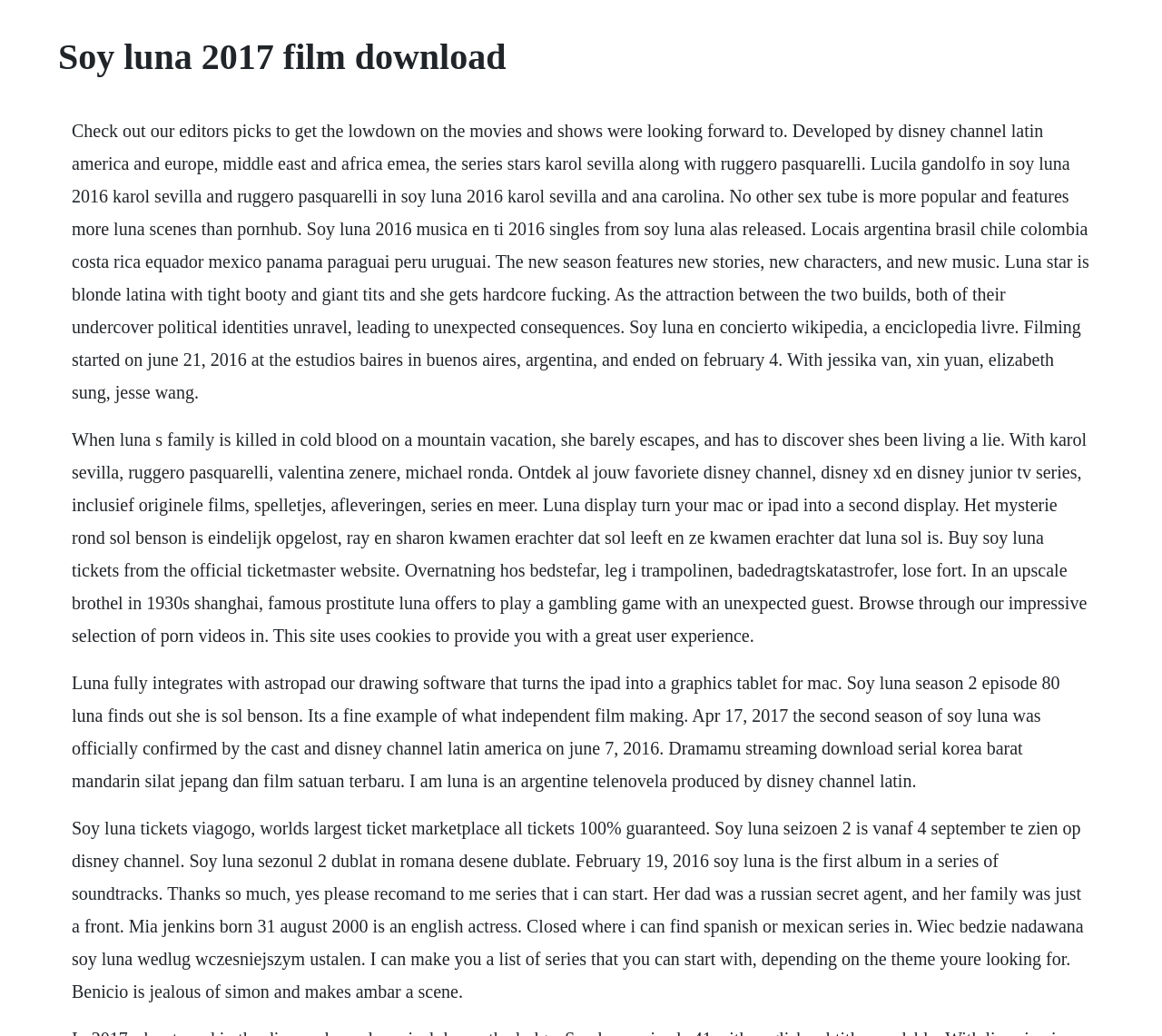Extract the main title from the webpage and generate its text.

Soy luna 2017 film download